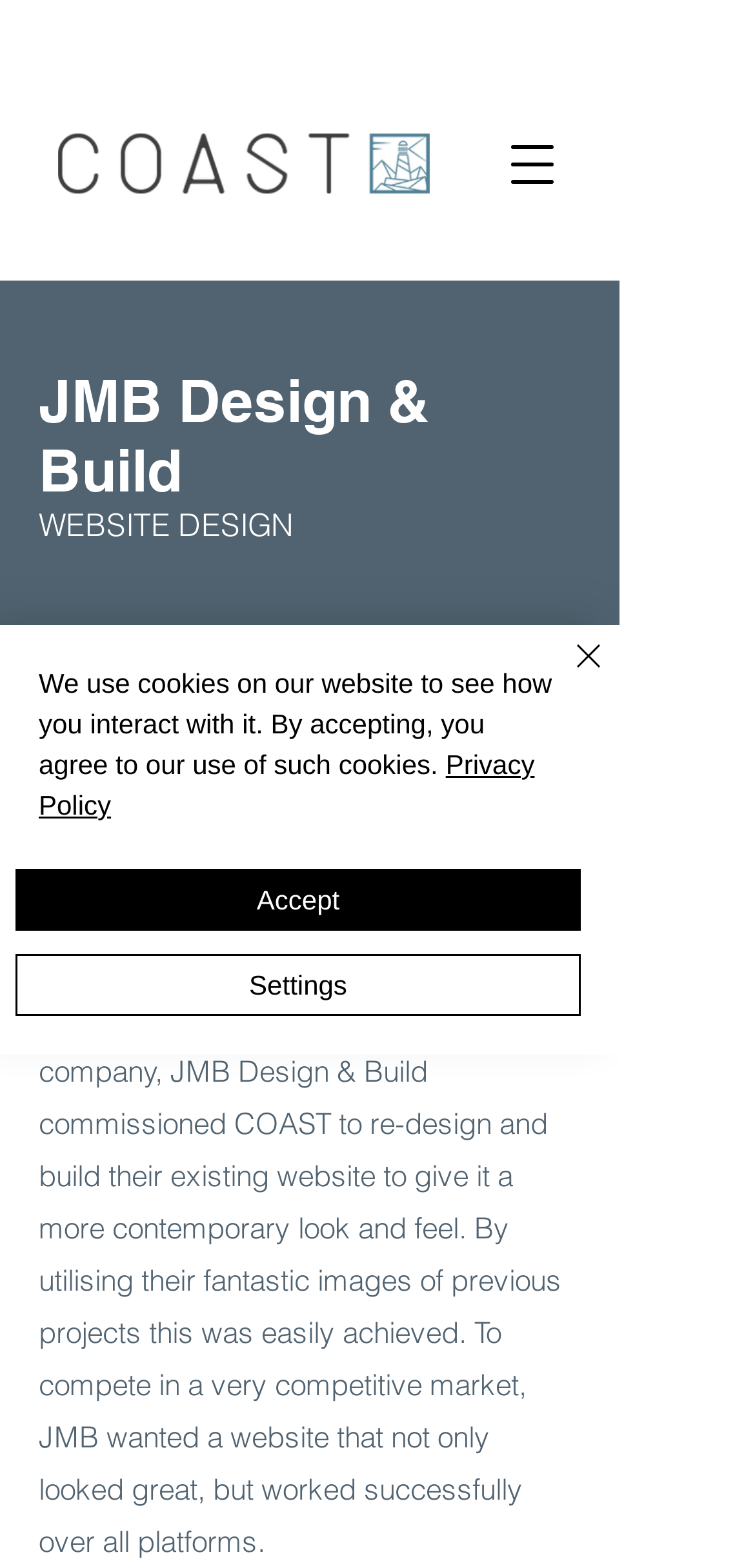Please provide a one-word or phrase answer to the question: 
What is the purpose of the website redesign?

To give it a contemporary look and feel